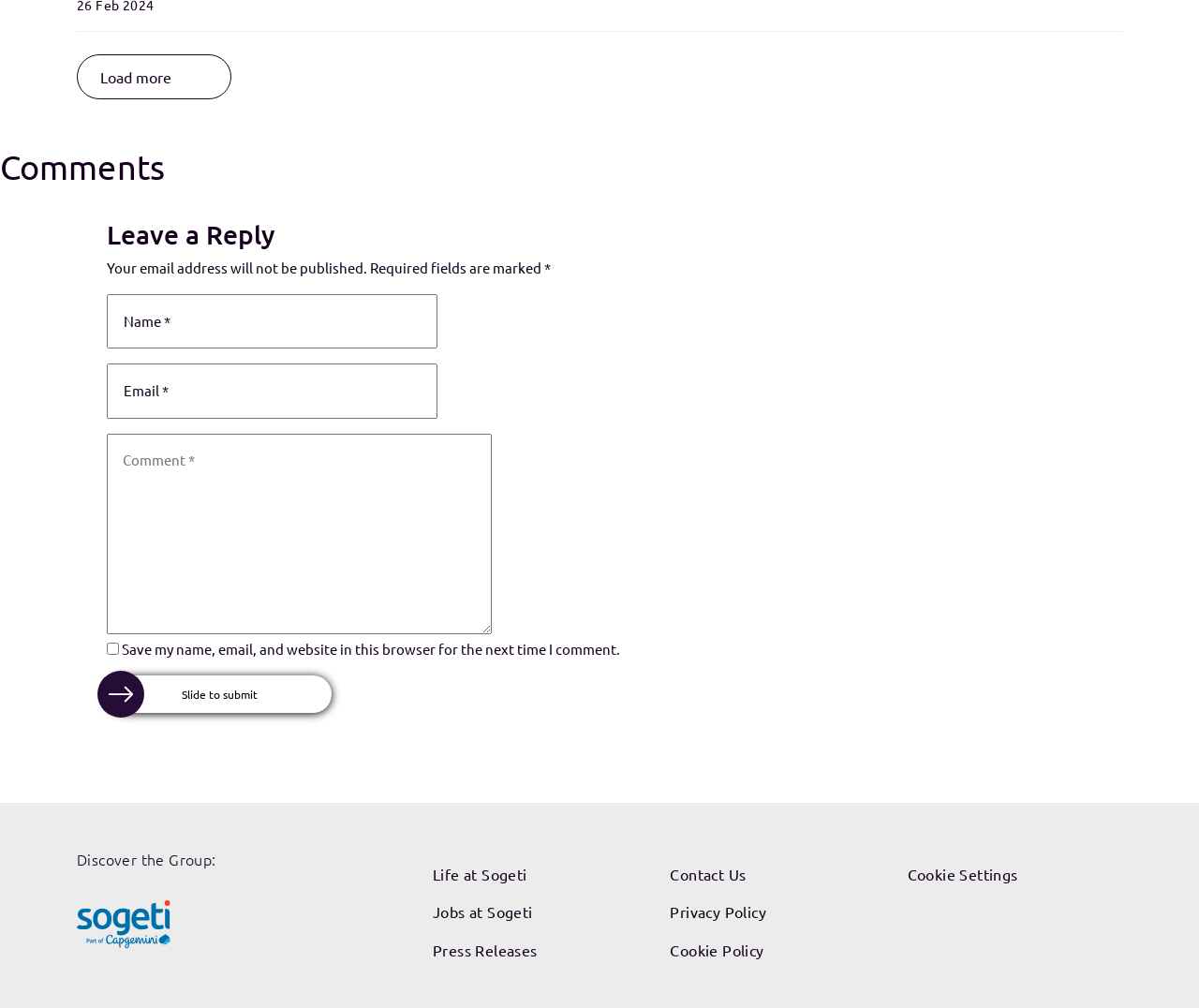Please determine the bounding box coordinates of the element to click in order to execute the following instruction: "Click on the NEWS link". The coordinates should be four float numbers between 0 and 1, specified as [left, top, right, bottom].

None